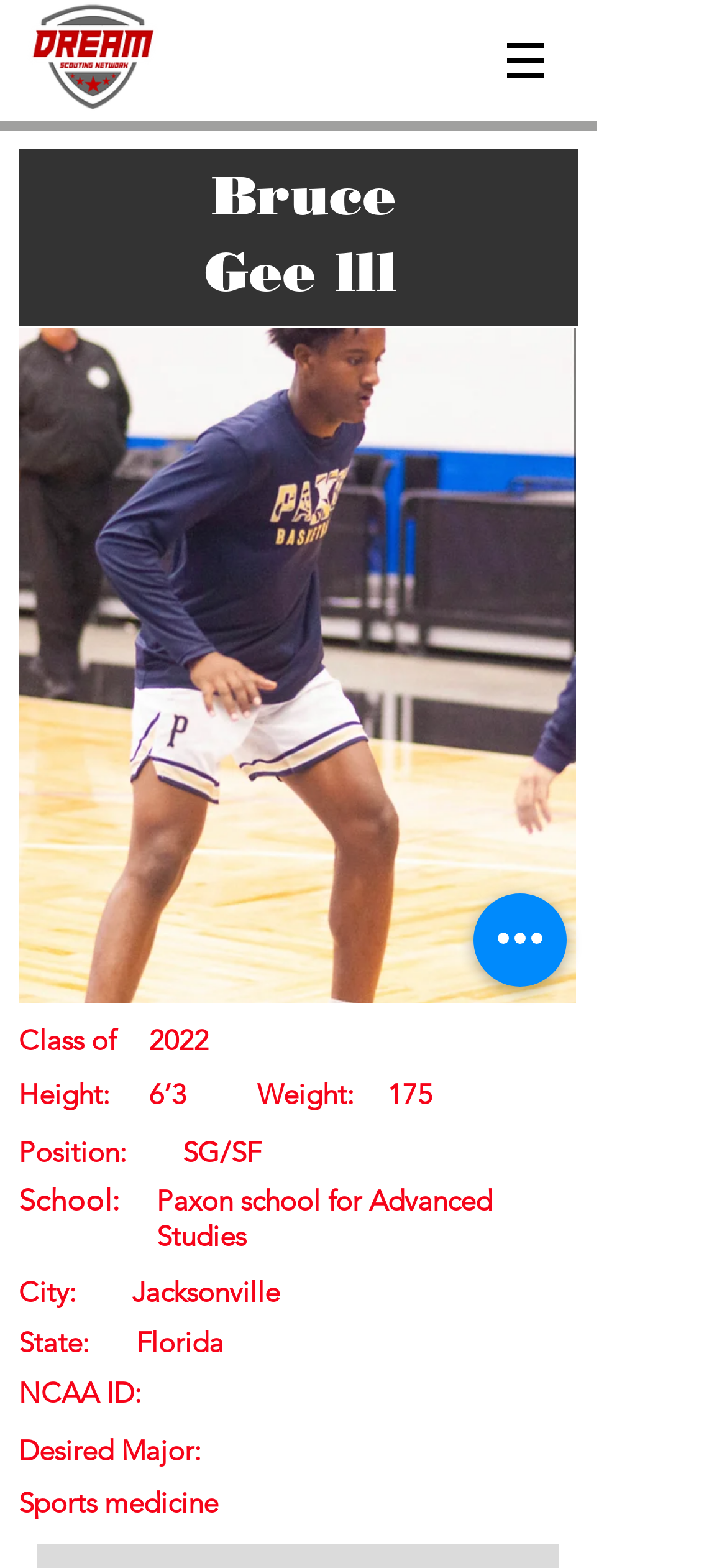What is Bruce's weight?
Please look at the screenshot and answer in one word or a short phrase.

175